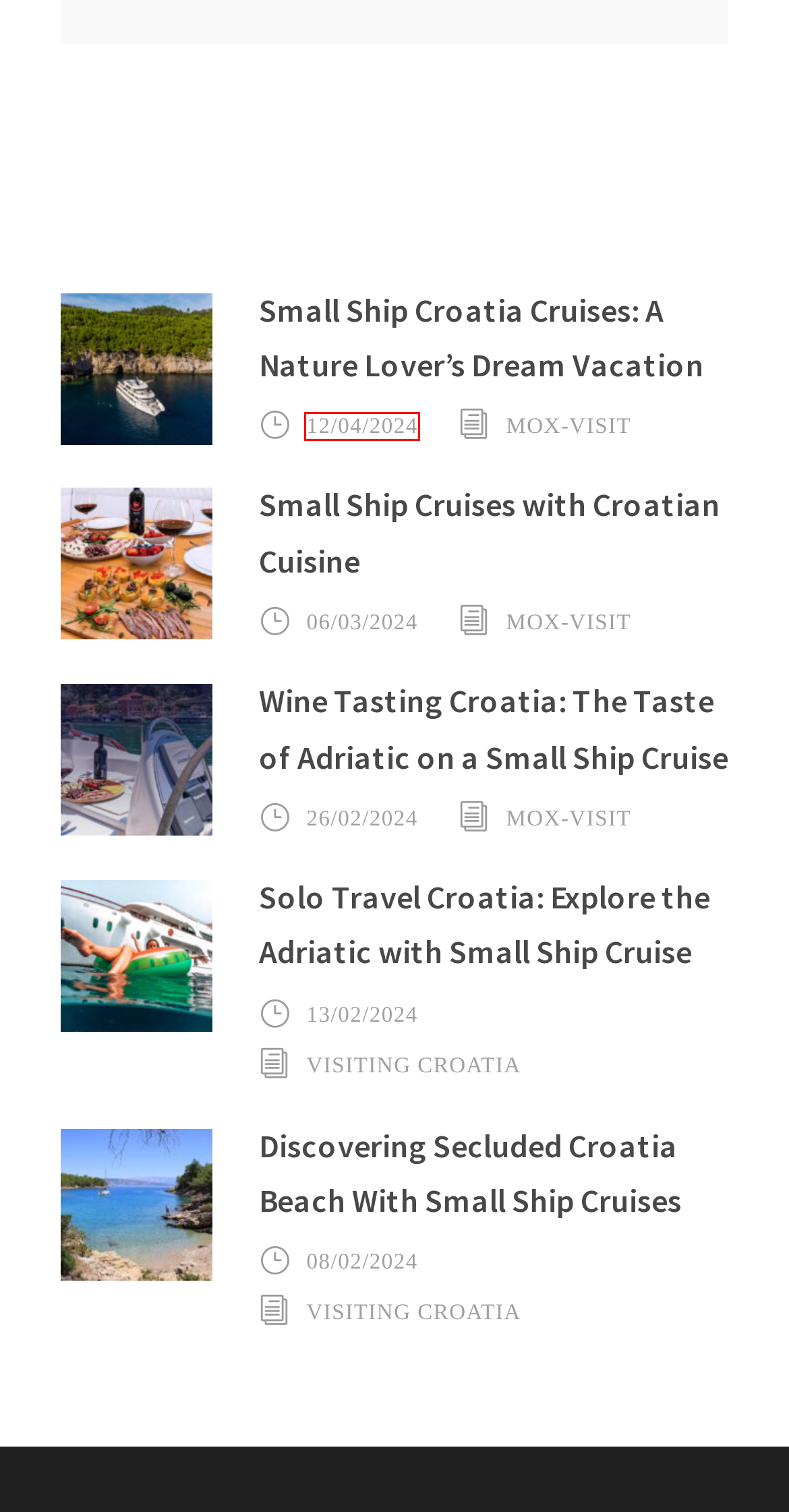You are presented with a screenshot of a webpage that includes a red bounding box around an element. Determine which webpage description best matches the page that results from clicking the element within the red bounding box. Here are the candidates:
A. Small Ship Cruises with Croatian Cuisine - Visiting Croatia
B. Wine Tasting Croatia: The Taste of Adriatic on a Small Ship Cruise - Visiting Croatia
C. 06/03/2024 - Visiting Croatia
D. Solo Travel Croatia: Explore the Adriatic with Small Ship Cruise - Visiting Croatia
E. 26/02/2024 - Visiting Croatia
F. Visiting Croatia, Author at Visiting Croatia
G. 12/04/2024 - Visiting Croatia
H. 08/02/2024 - Visiting Croatia

G